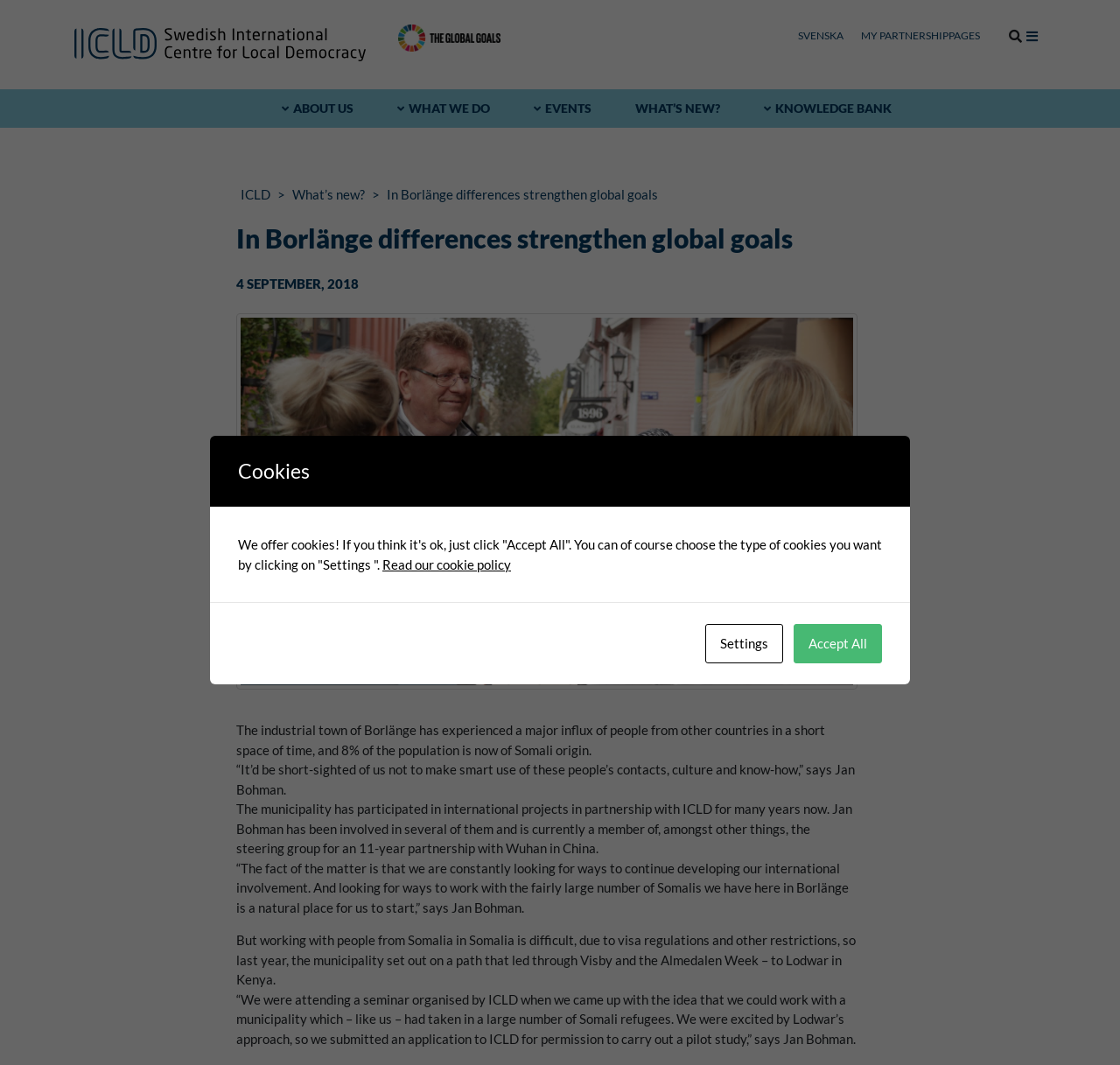What is the date of the article 'In Borlänge differences strengthen global goals'?
Look at the image and answer the question with a single word or phrase.

4 September, 2018